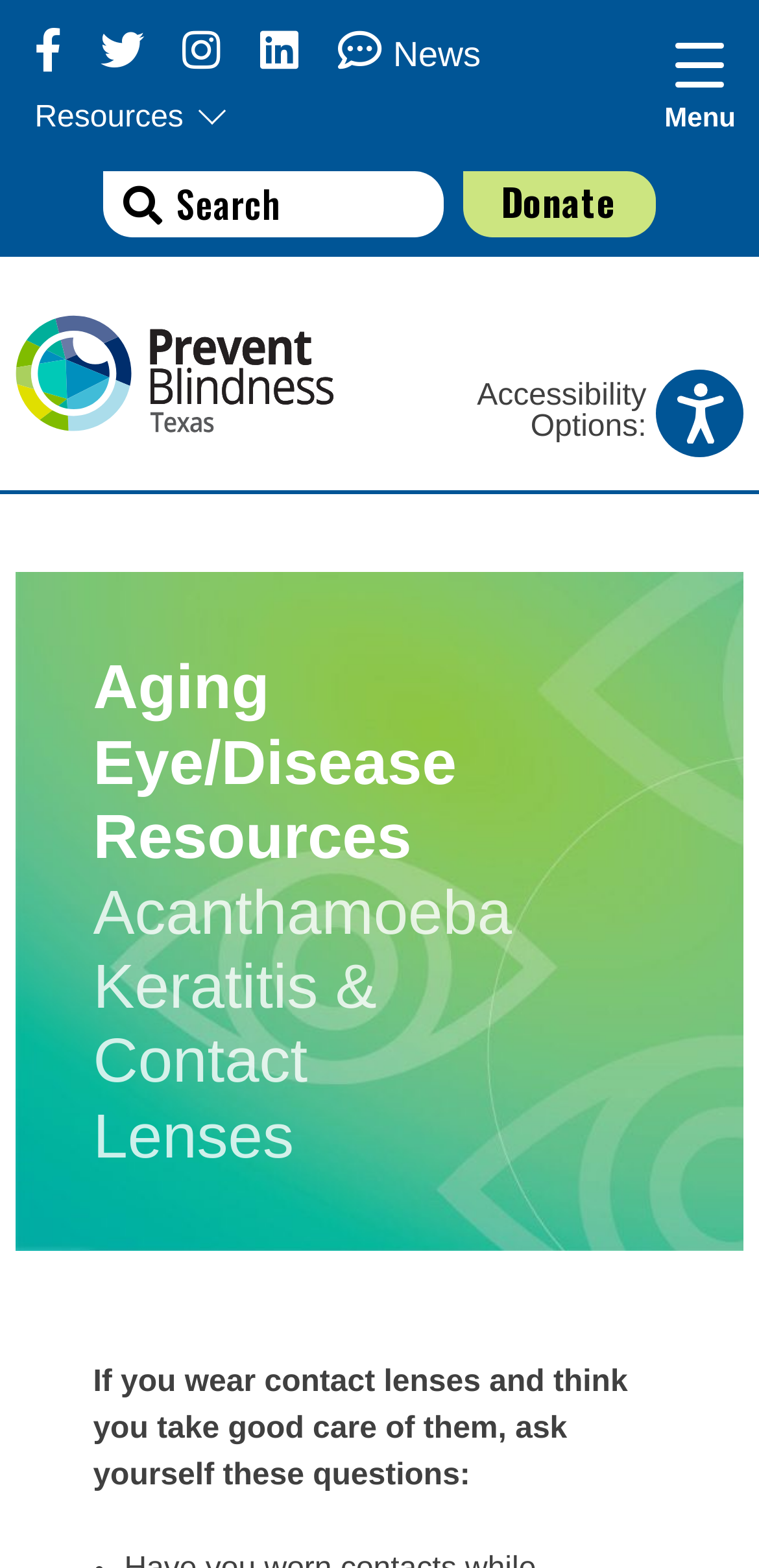Give an extensive and precise description of the webpage.

This webpage is about Acanthamoeba Keratitis and contact lenses, specifically discussing the importance of proper care. At the top left, there are social media links to Facebook, Twitter, Instagram, and LinkedIn. Next to these links, there is a "Latest News" link. Below these links, there is a "Resources" label, followed by a series of links to "Events", "Make an Online Donation", "PBT Visionaries", and "Volunteer!". 

Further down, there are more links to "Volunteer Interest Form", "Volunteer Opportunities", and "Volunteer FAQ". On the right side, there is a search box. Below the search box, there is a "Donate" button. At the top right, there is a "Menu" button. 

In the main content area, there is an image of Prevent Blindness Texas, followed by a heading "Acanthamoeba Keratitis & Contact Lenses". Below this heading, there is a paragraph of text asking questions about contact lens care. Above this paragraph, there is a label "Aging Eye/Disease Resources". At the bottom of the page, there are links to "News & Media", "News", "Social Media", and more social media links. There is also a "Contact Us" link and an "Accessibility" label with an "Options:" label next to it, accompanied by an image.